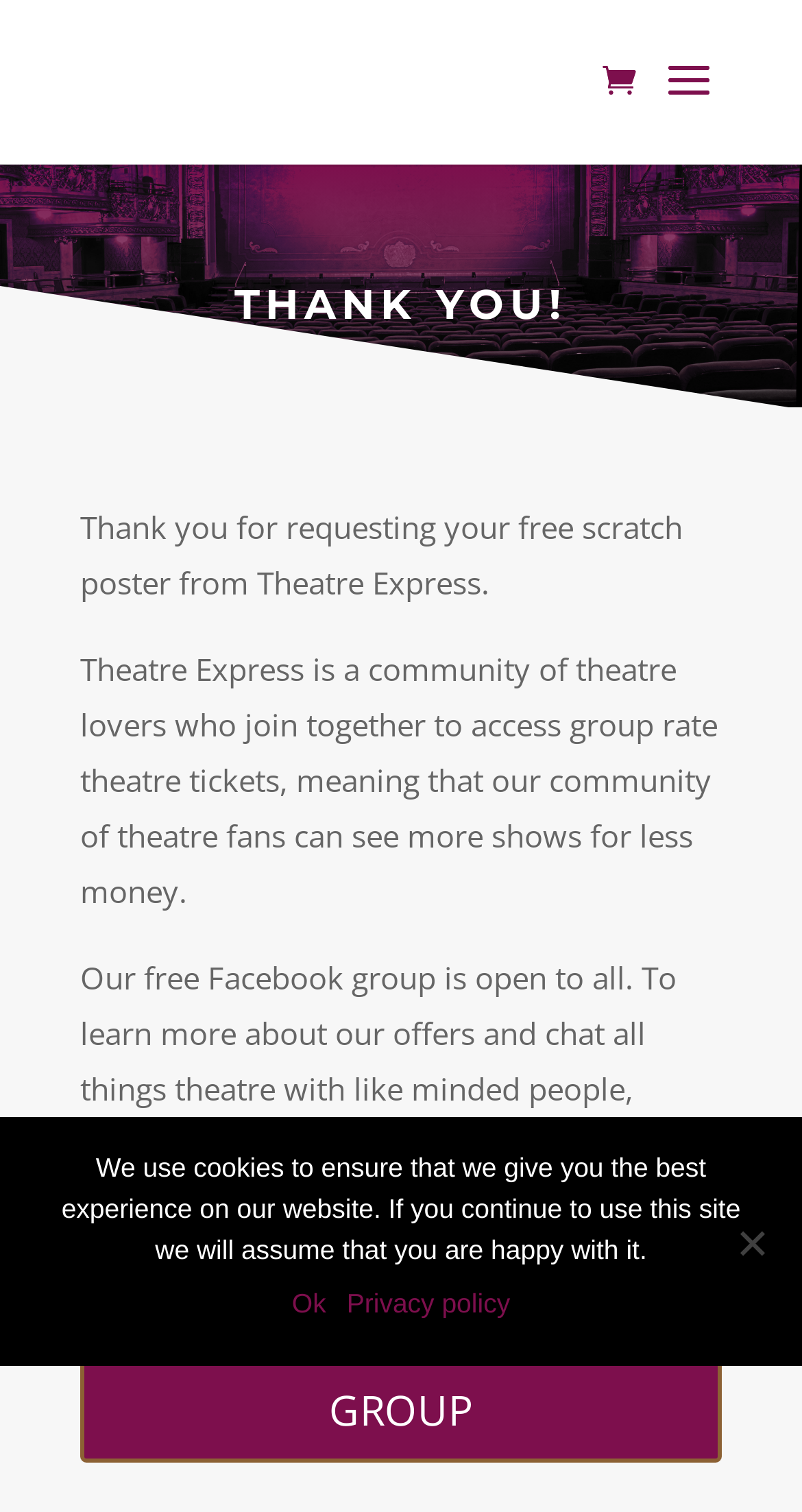Return the bounding box coordinates of the UI element that corresponds to this description: "JOIN OUR FACEBOOK GROUP". The coordinates must be given as four float numbers in the range of 0 and 1, [left, top, right, bottom].

[0.1, 0.853, 0.9, 0.967]